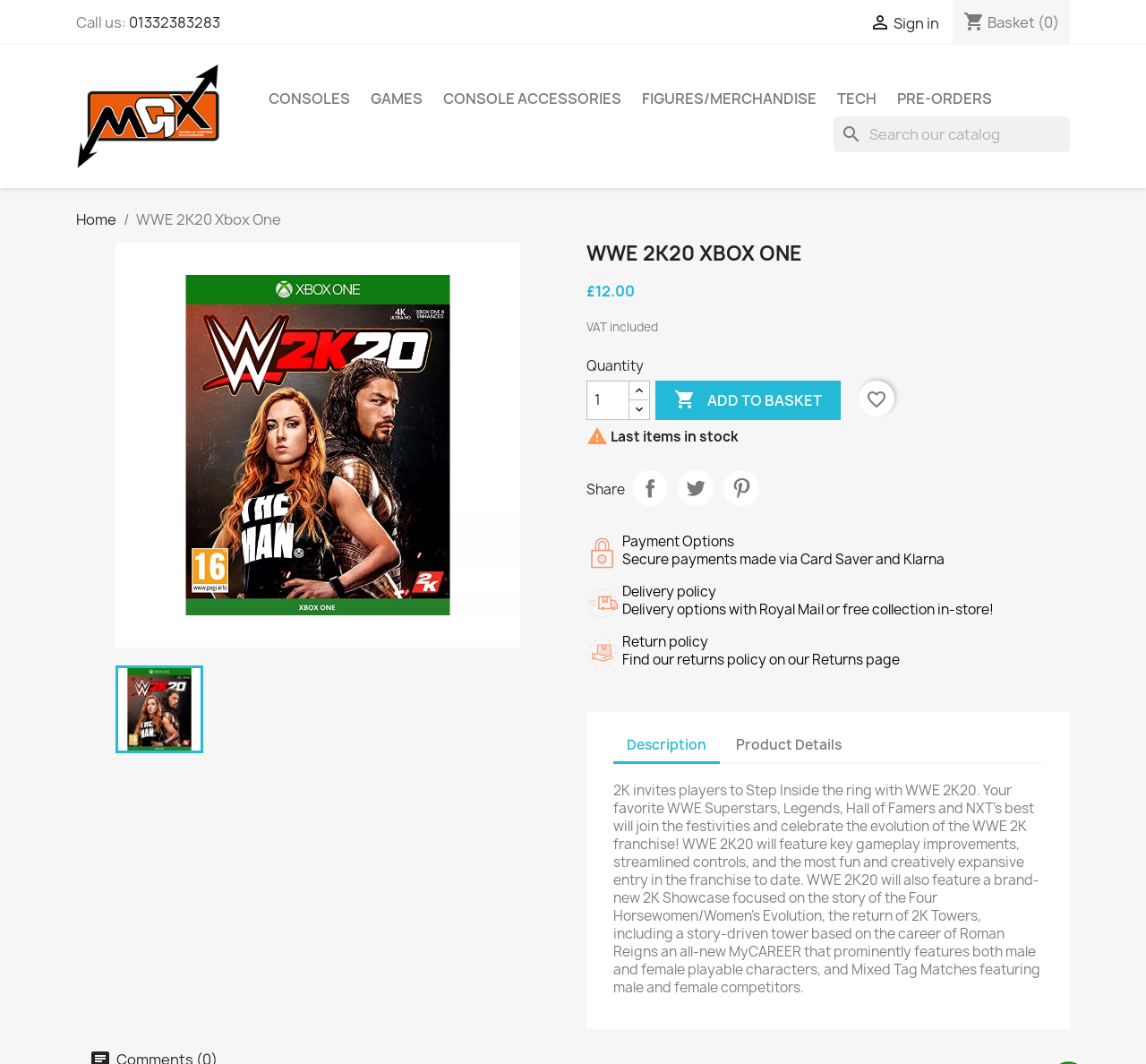Based on the image, please elaborate on the answer to the following question:
What is the theme of the 2K Showcase in WWE 2K20?

I found the theme of the 2K Showcase in WWE 2K20 by reading the product description, which mentions that it is focused on the story of the Four Horsewomen/Women’s Evolution.